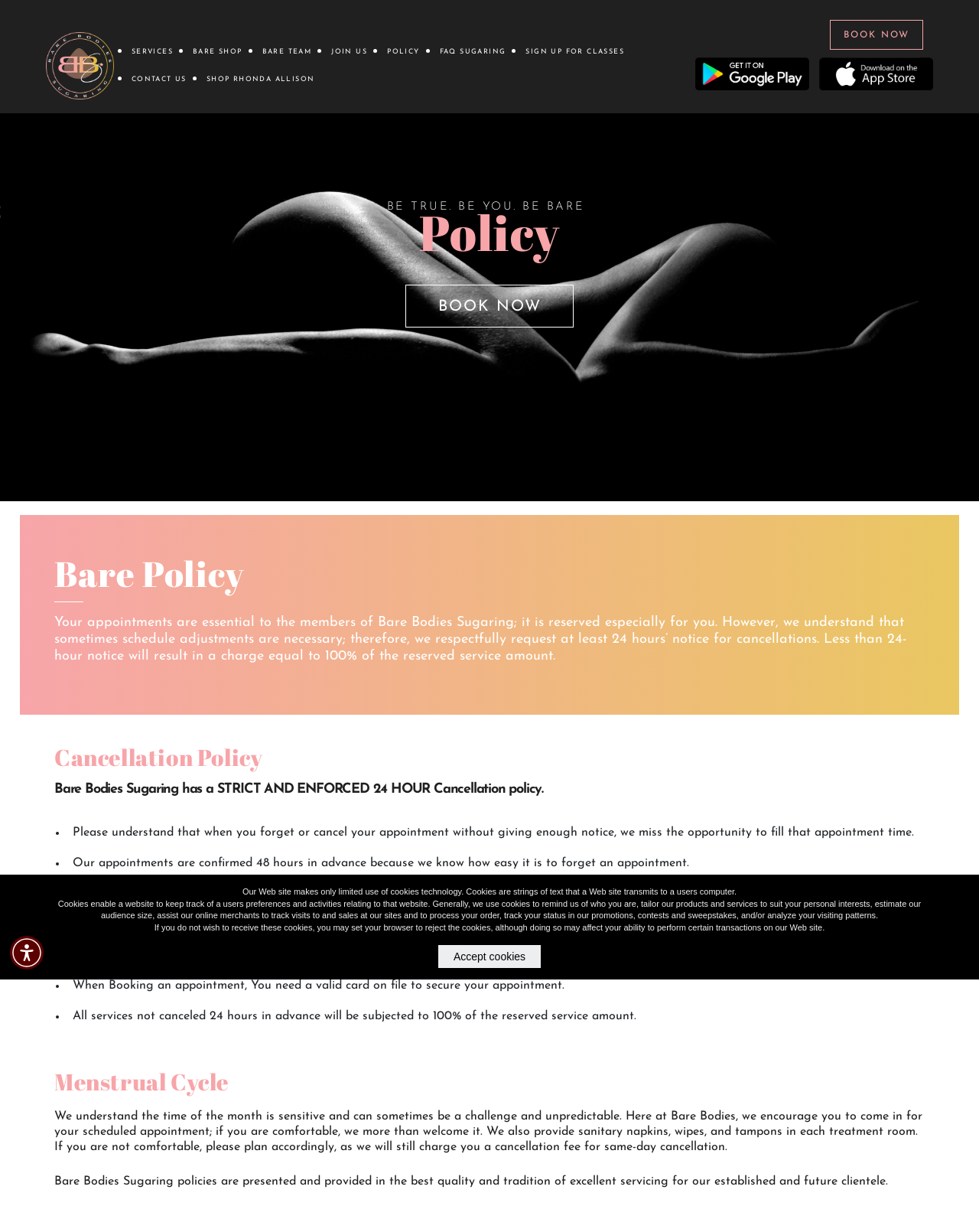Determine the bounding box coordinates of the area to click in order to meet this instruction: "Click the SERVICES link".

[0.124, 0.031, 0.187, 0.053]